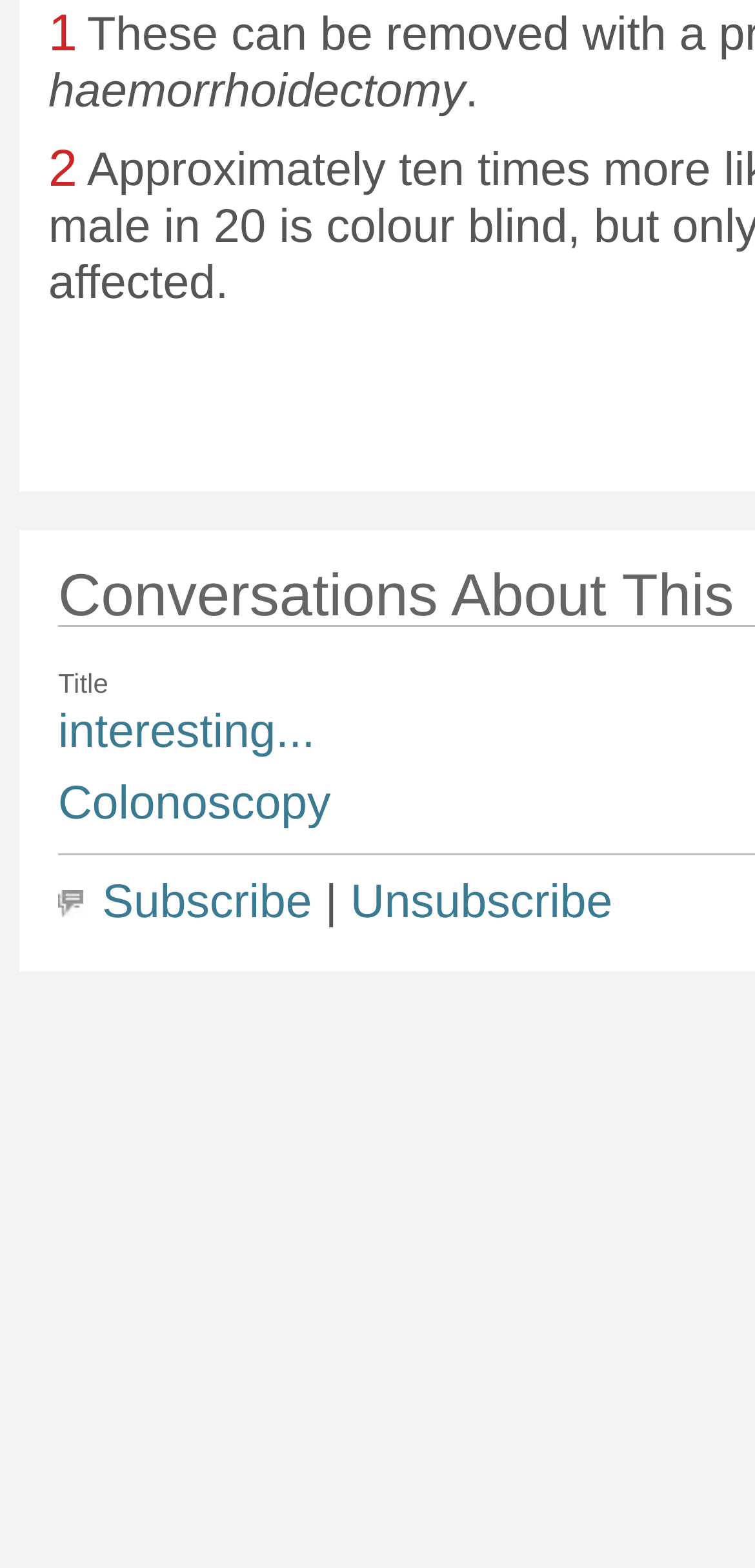Use a single word or phrase to answer the question:
What is the purpose of the link 'Subscribe'?

to subscribe